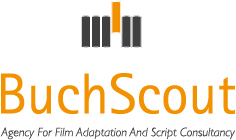What is BuchScout's commitment to?
Based on the visual information, provide a detailed and comprehensive answer.

The logo encapsulates the agency's commitment to bridging literature and film, serving as a key player in the search for innovative serial content and cinematic storytelling.